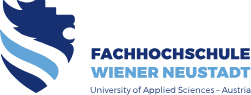What is the geographical location of the university?
Please give a well-detailed answer to the question.

The text reads 'University of Applied Sciences - Austria,' clearly indicating its academic focus and geographical location.